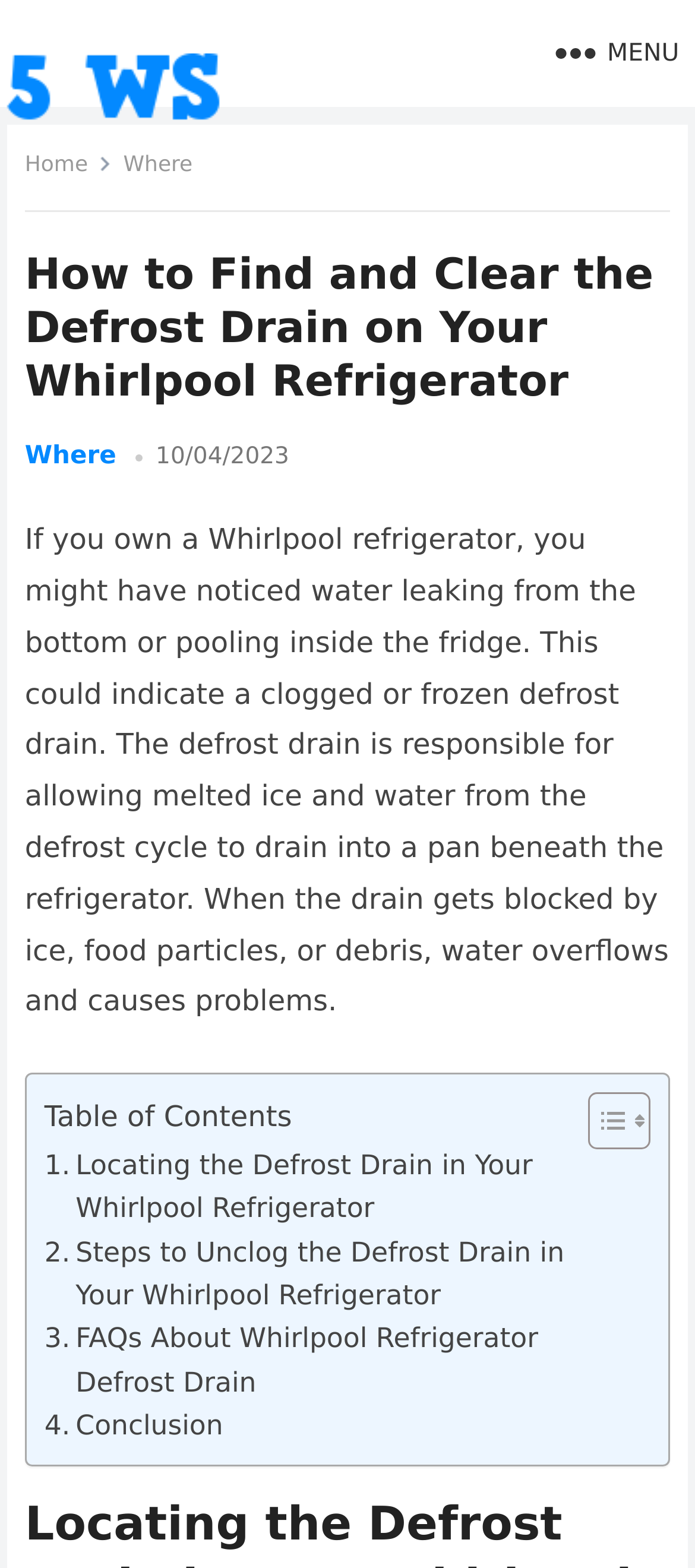Please find the bounding box coordinates of the element that must be clicked to perform the given instruction: "Share the article". The coordinates should be four float numbers from 0 to 1, i.e., [left, top, right, bottom].

None